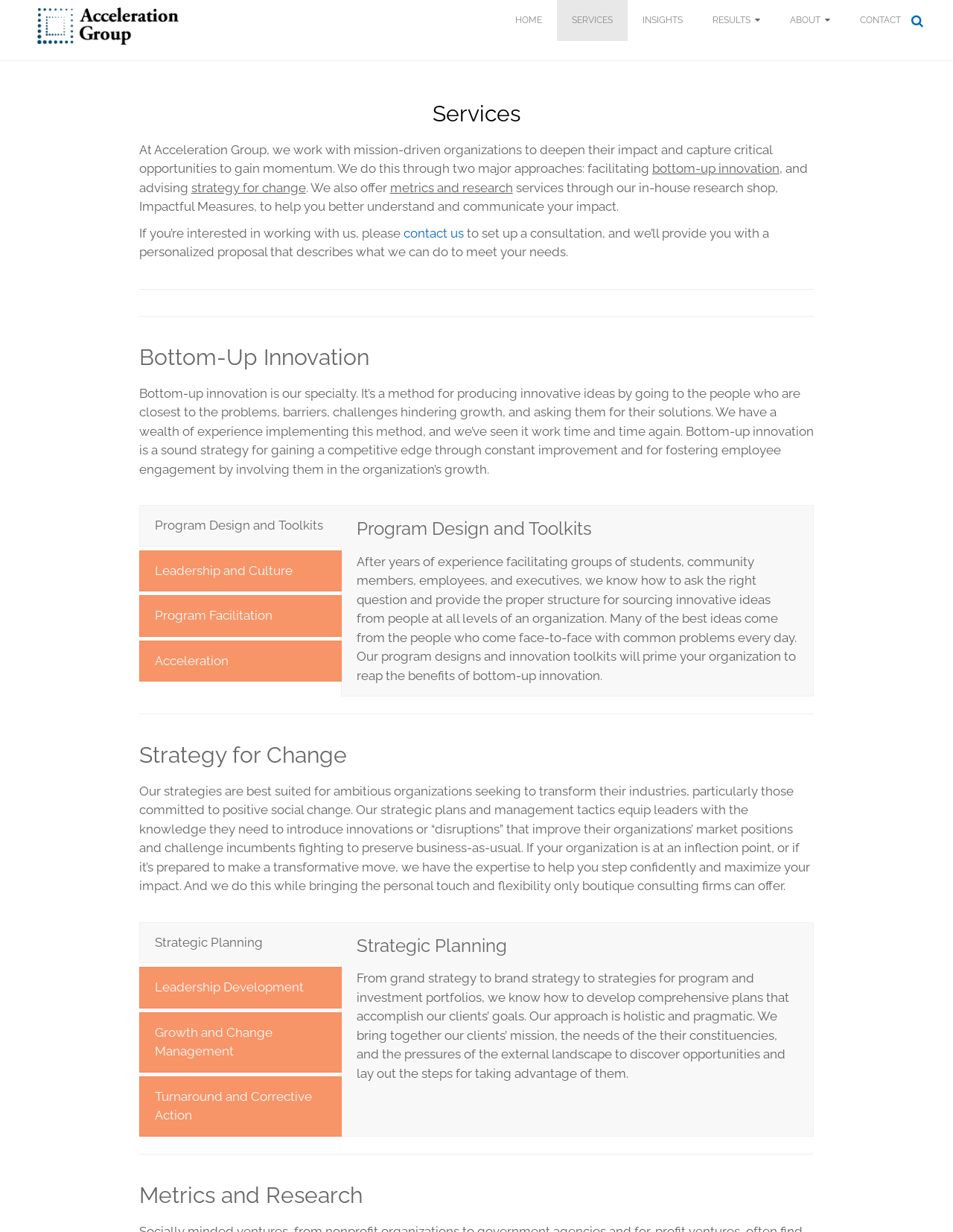What is the focus of Acceleration Group's strategy for change?
Using the information from the image, provide a comprehensive answer to the question.

According to the webpage, Acceleration Group's strategy for change is focused on helping ambitious organizations seeking to transform their industries, particularly those committed to positive social change. Their strategic plans and management tactics equip leaders with the knowledge they need to introduce innovations or 'disruptions' that improve their organizations' market positions and challenge incumbents fighting to preserve business-as-usual.